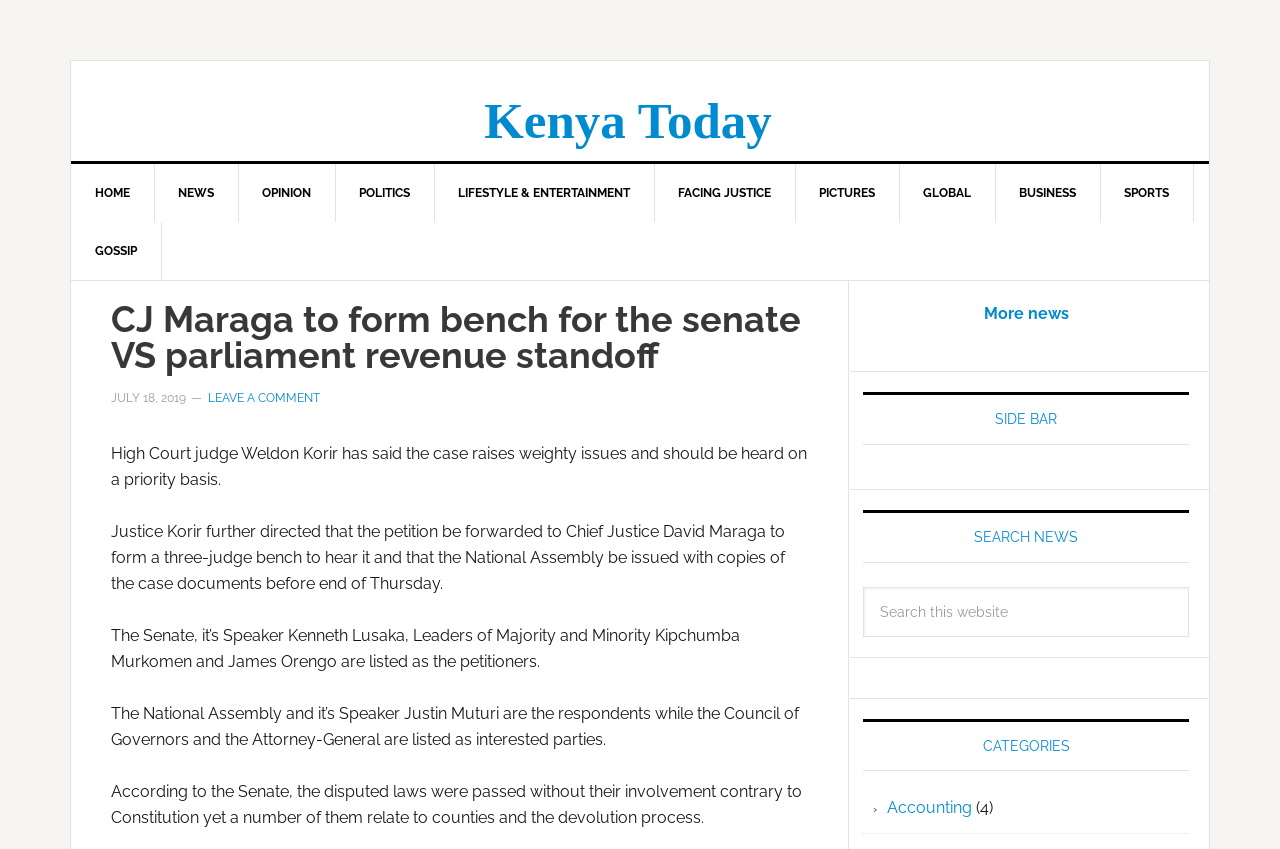Determine the bounding box coordinates of the element's region needed to click to follow the instruction: "search news". Provide these coordinates as four float numbers between 0 and 1, formatted as [left, top, right, bottom].

[0.674, 0.691, 0.929, 0.75]